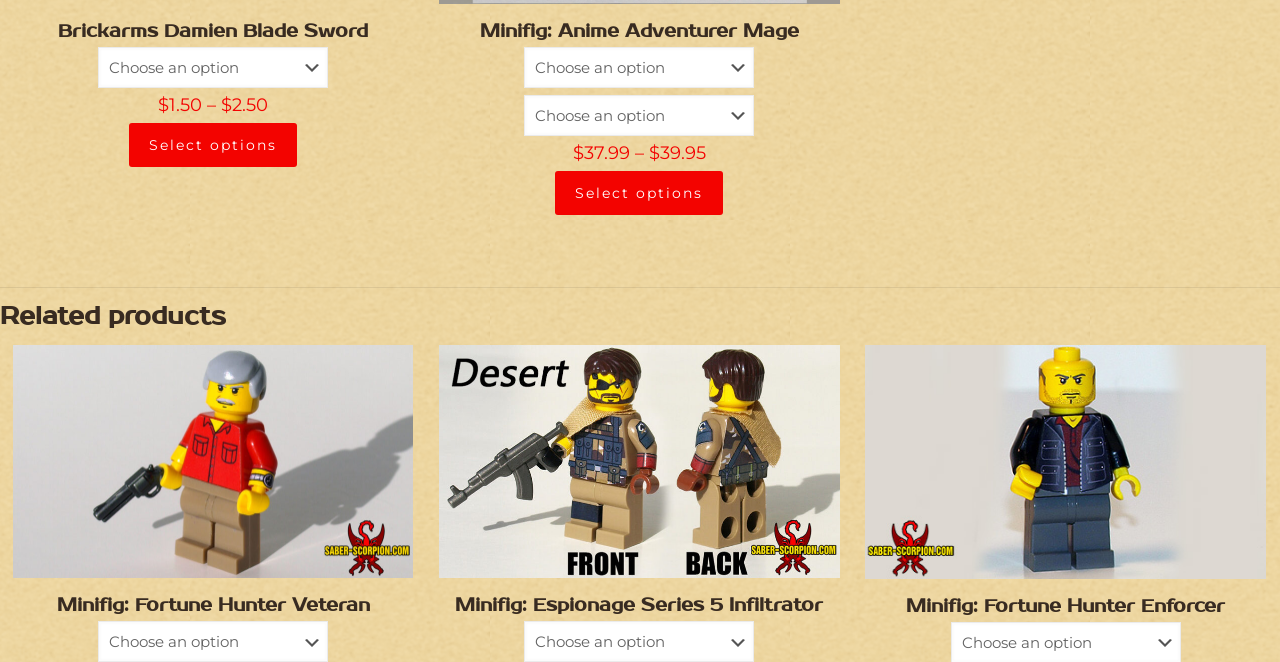Given the description "Select options", determine the bounding box of the corresponding UI element.

[0.434, 0.249, 0.565, 0.315]